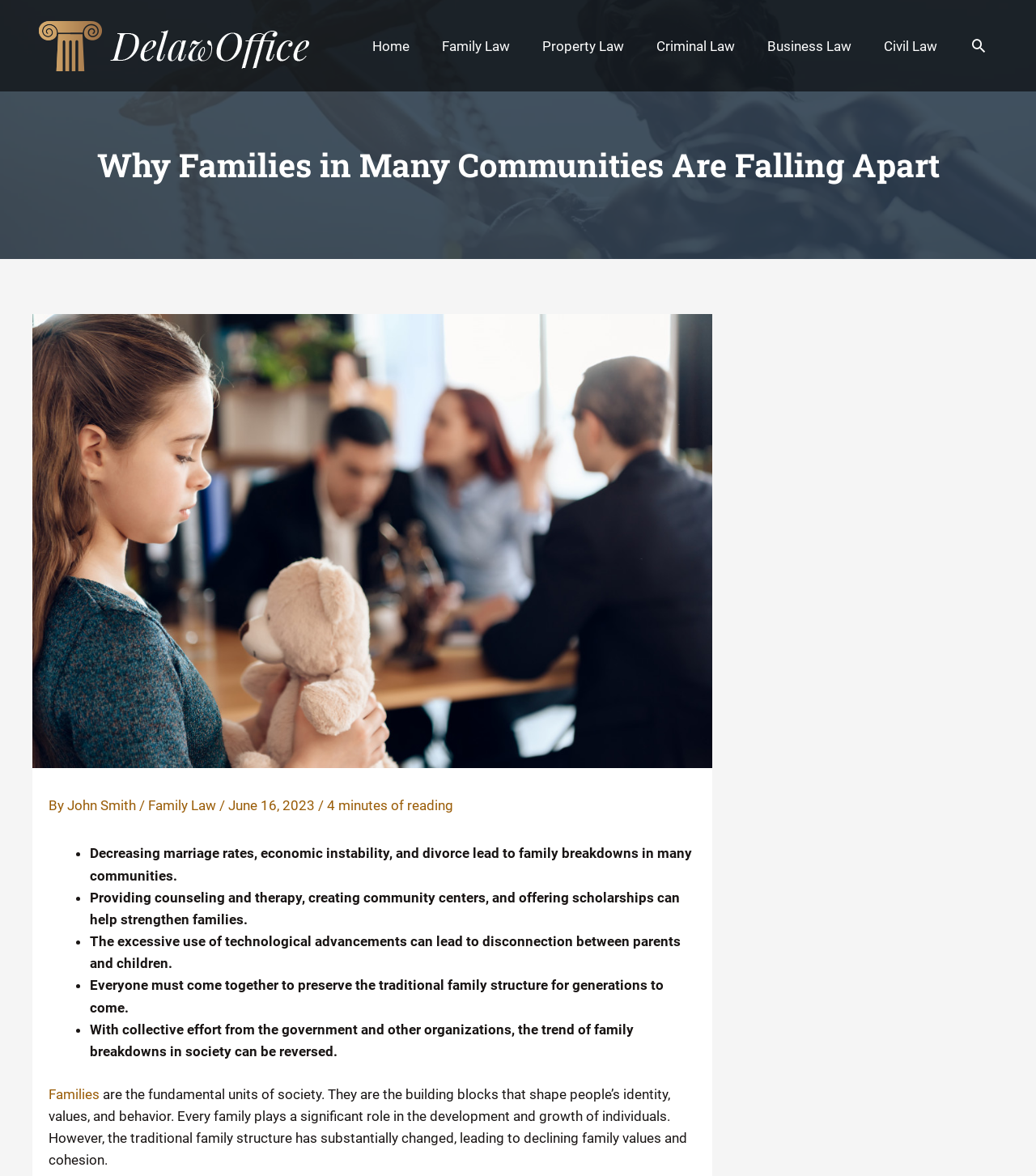Please locate the bounding box coordinates of the element's region that needs to be clicked to follow the instruction: "Click the Delaw Office logo". The bounding box coordinates should be provided as four float numbers between 0 and 1, i.e., [left, top, right, bottom].

[0.031, 0.012, 0.315, 0.066]